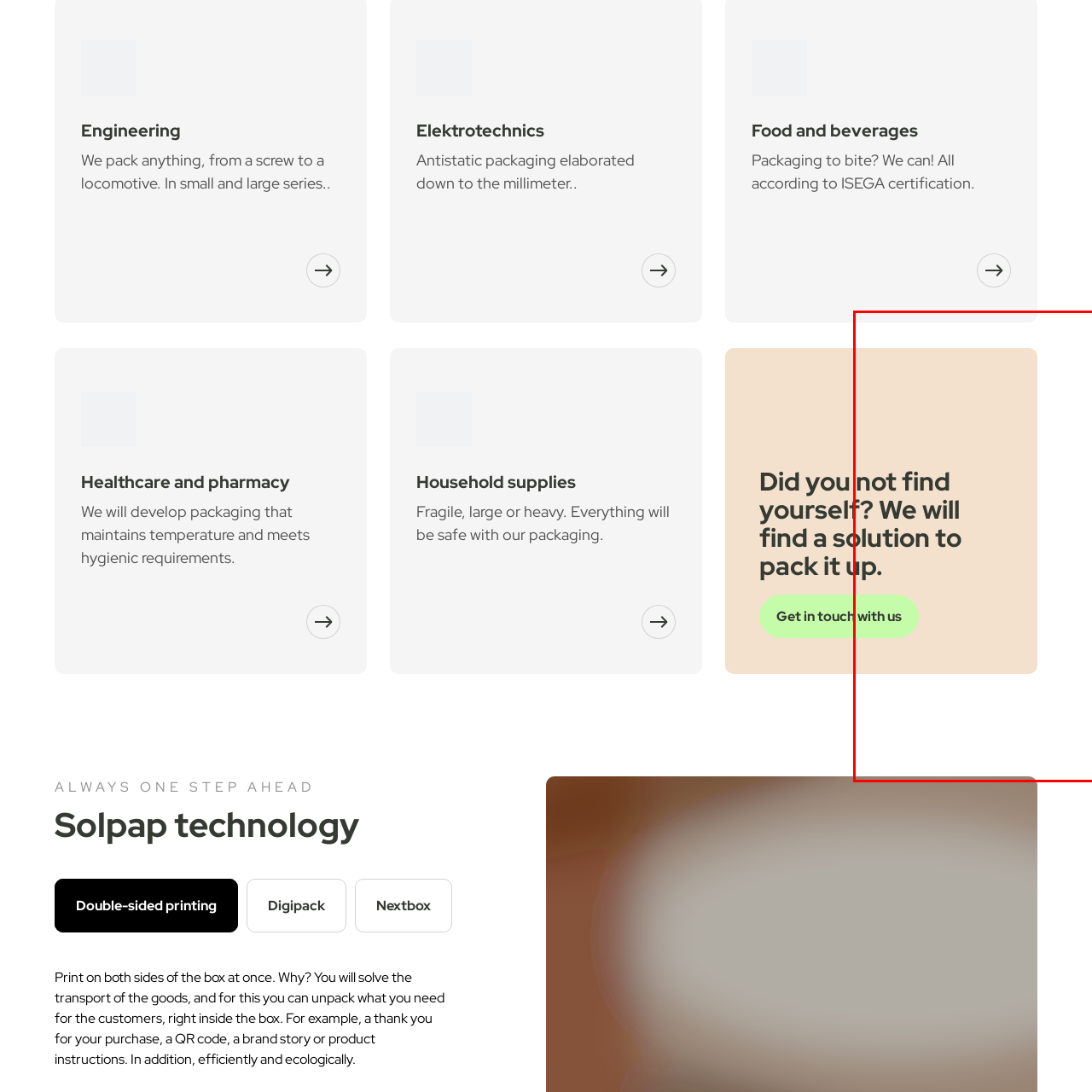Consider the image within the red frame and reply with a brief answer: What is the message displayed prominently in the image?

Did you not find yourself?